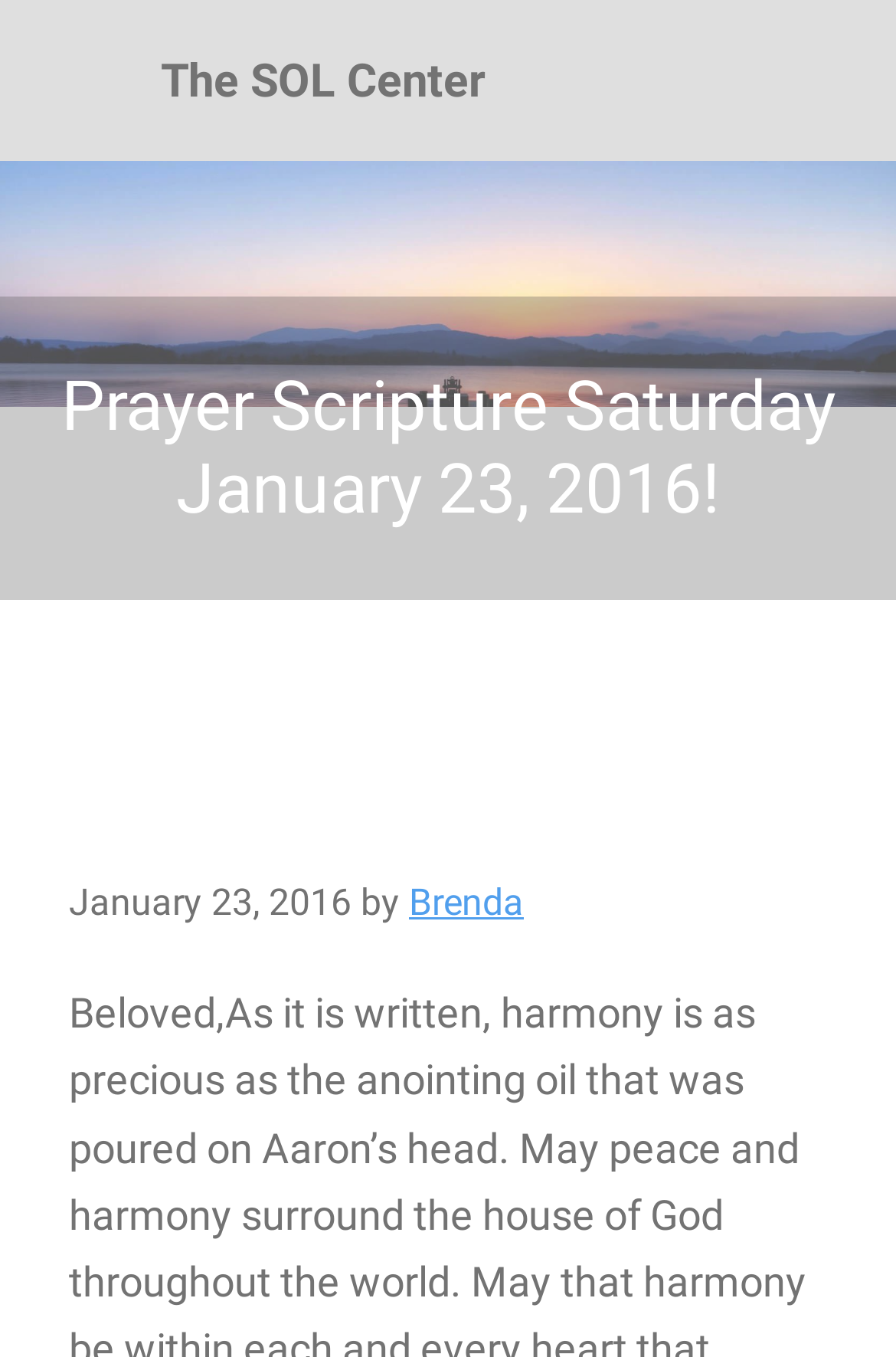Can you give a detailed response to the following question using the information from the image? What is the name of the center?

I found the answer by looking at the link element with the text 'The SOL Center' which is located at the top of the webpage, indicating that it is the name of the center.